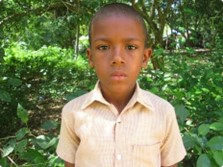Answer the question using only a single word or phrase: 
What is Frad's dream profession?

Agronomist